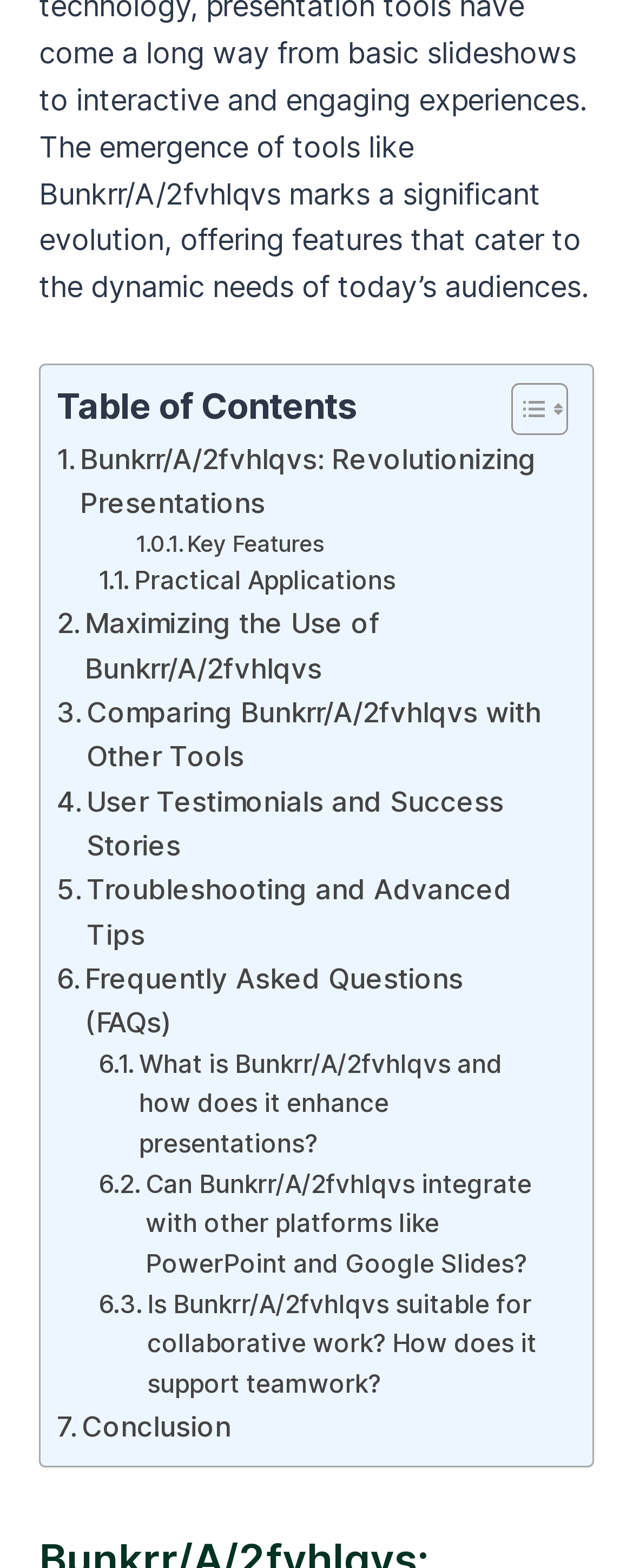Respond to the question below with a single word or phrase: What is the topic of the first link in the main section of the webpage?

Revolutionizing Presentations